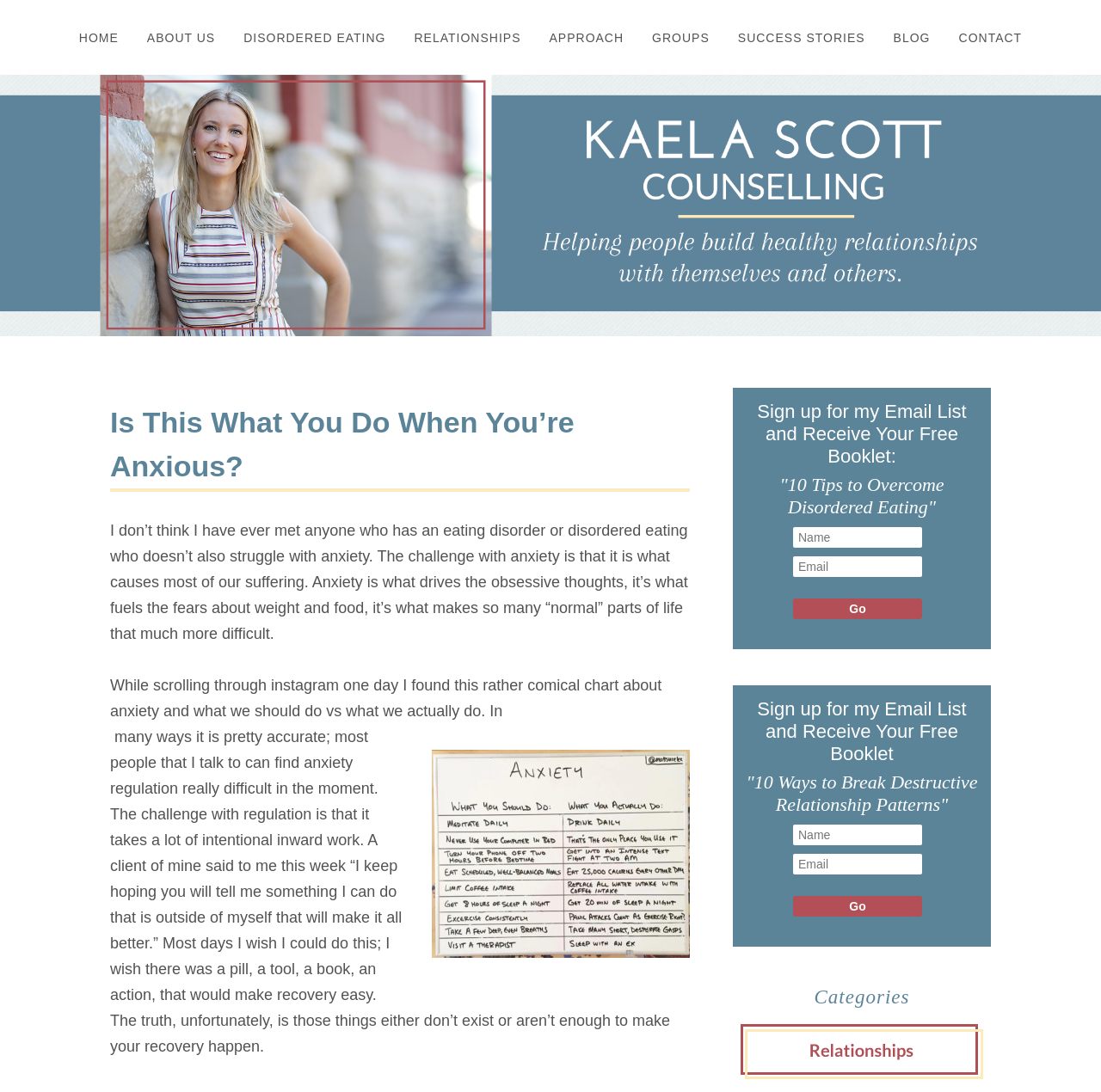Identify and extract the main heading of the webpage.

Is This What You Do When You’re Anxious?